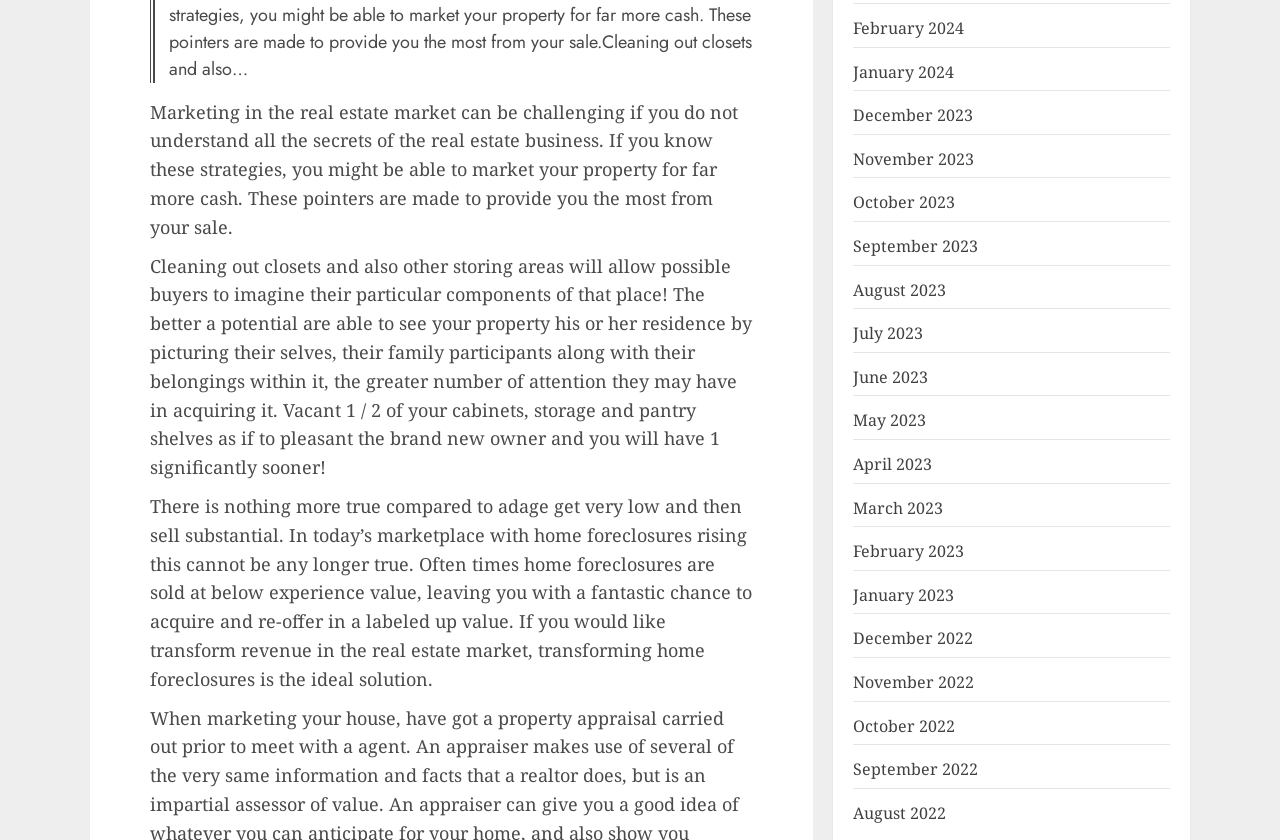Could you highlight the region that needs to be clicked to execute the instruction: "View February 2024"?

[0.667, 0.02, 0.753, 0.048]